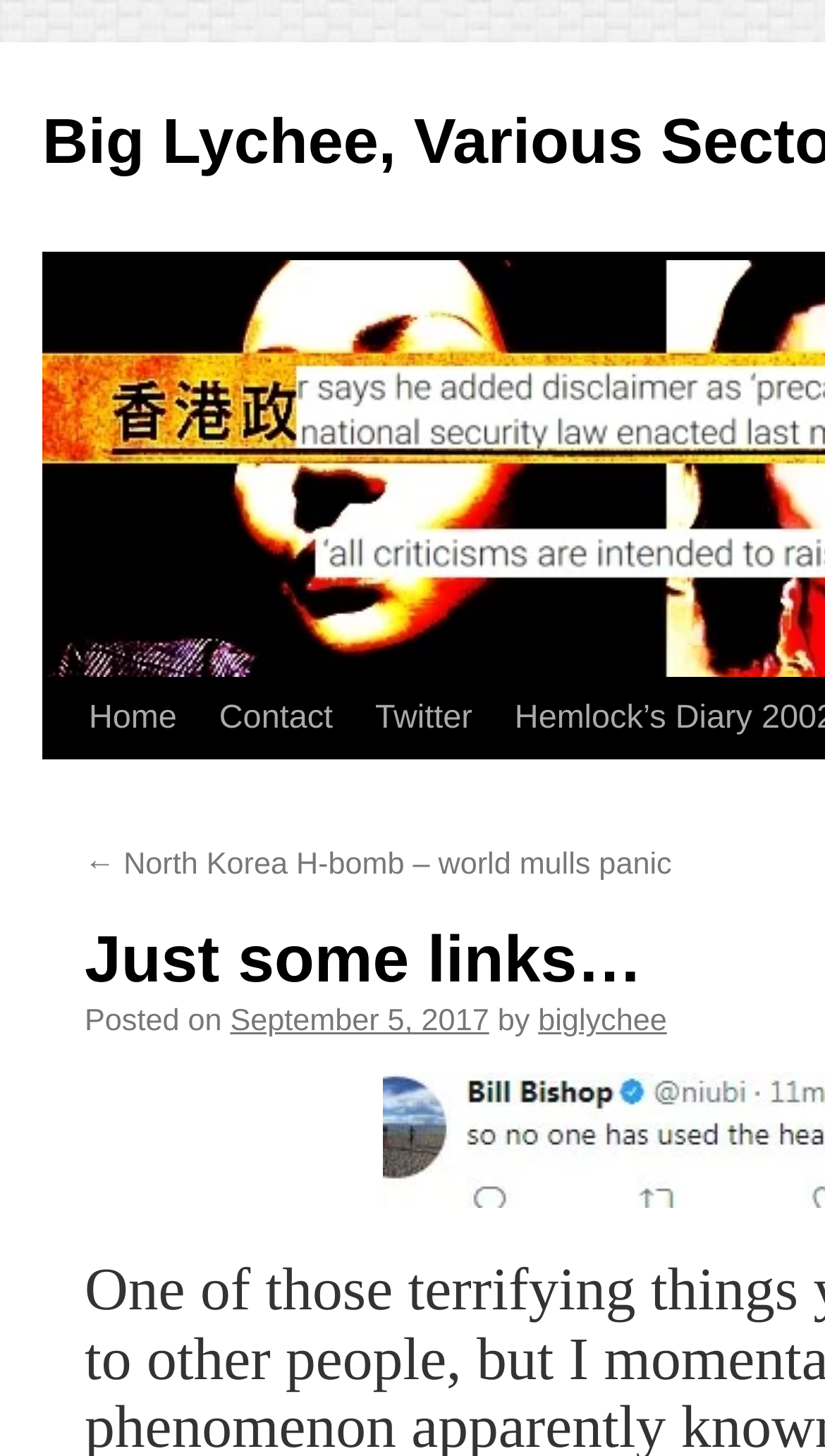Can you locate the main headline on this webpage and provide its text content?

Just some links…